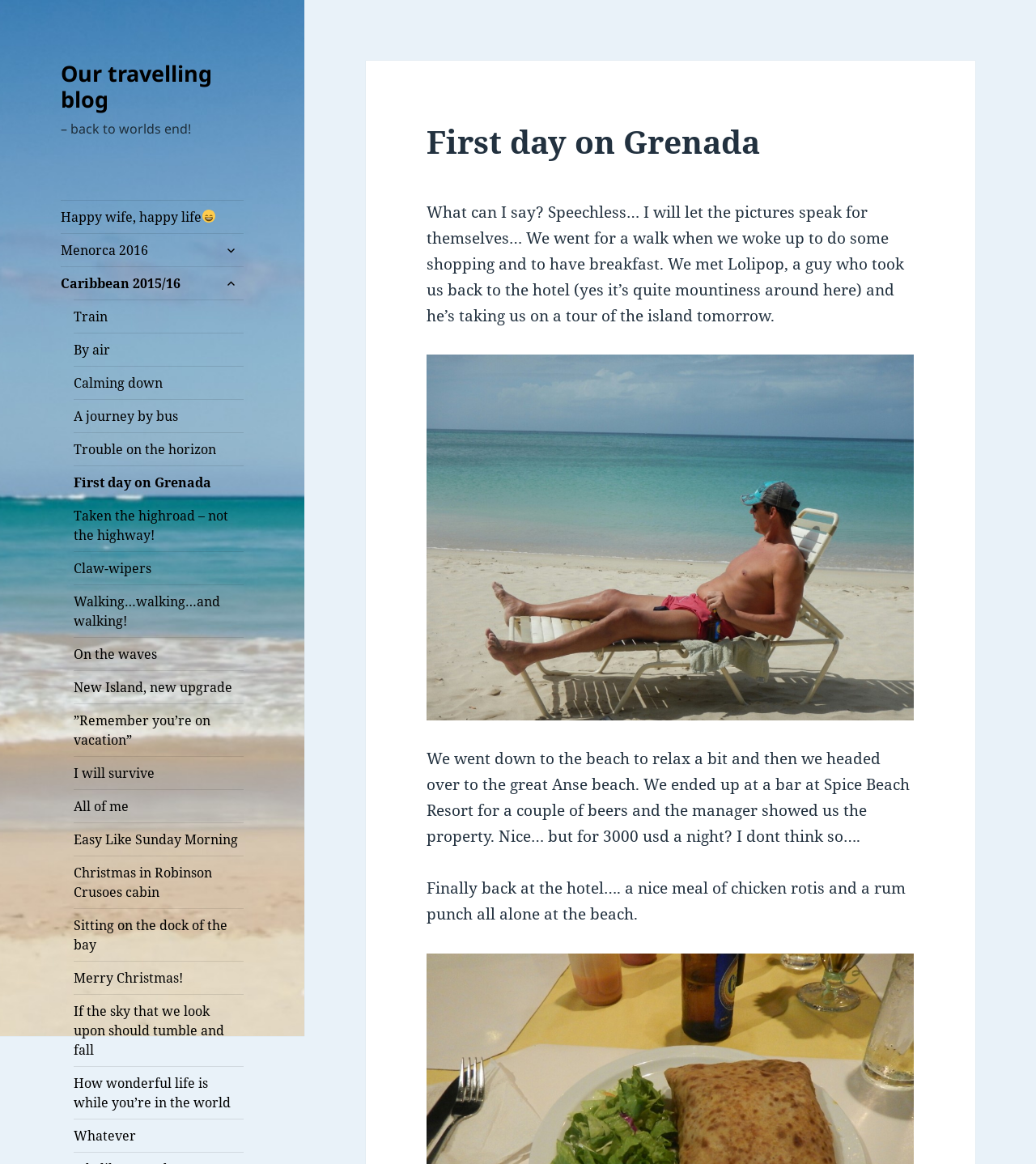Offer a detailed account of what is visible on the webpage.

This webpage is a travel blog, specifically about the author's first day on the island of Grenada. At the top, there is a header section with links to other travel blogs, including "Our travelling blog", "Happy wife, happy life", and "Menorca 2016". Below this, there are two columns of links, with the left column containing links to various travel-related topics, such as "Train", "By air", and "Walking…walking…and walking!". The right column contains links to specific blog posts, including "First day on Grenada", "Taken the highroad – not the highway!", and "Christmas in Robinson Crusoes cabin".

The main content of the page is a blog post about the author's first day on Grenada. The post is divided into three sections, each with a block of text and an accompanying image. The first section describes the author's morning walk and shopping trip, with a mention of meeting a local guide named Lolipop. The second section talks about the author's visit to the beach and a bar at Spice Beach Resort, where they had a couple of beers and were shown around the property. The third section describes the author's return to their hotel, where they had a meal of chicken rotis and a rum punch.

Throughout the page, there are several images, including a smiling face emoji and a photo labeled "DSCN0173". The overall layout is organized, with clear headings and concise text, making it easy to follow the author's travel adventures.